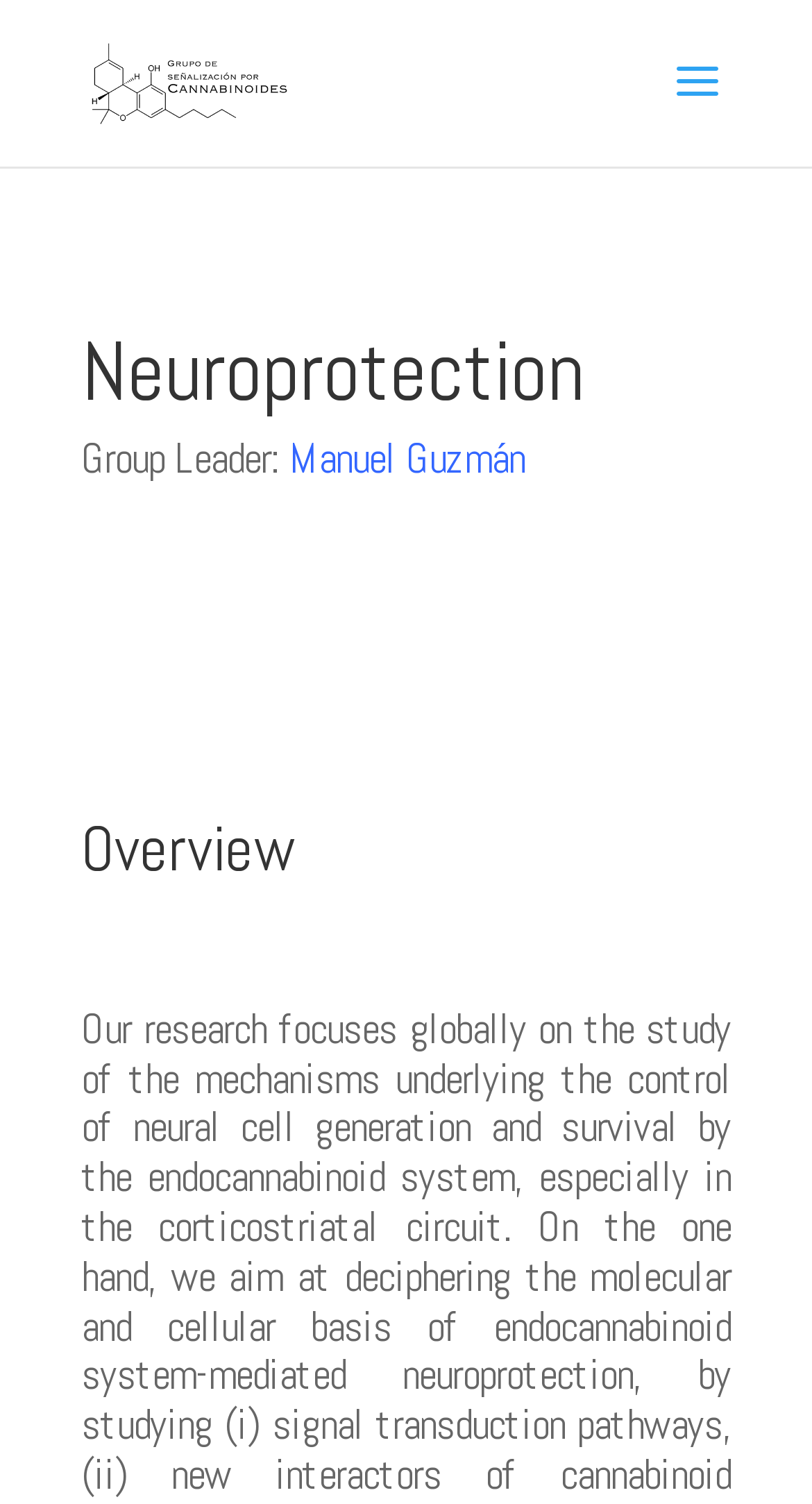Please answer the following question using a single word or phrase: 
How many headings are there on the webpage?

2